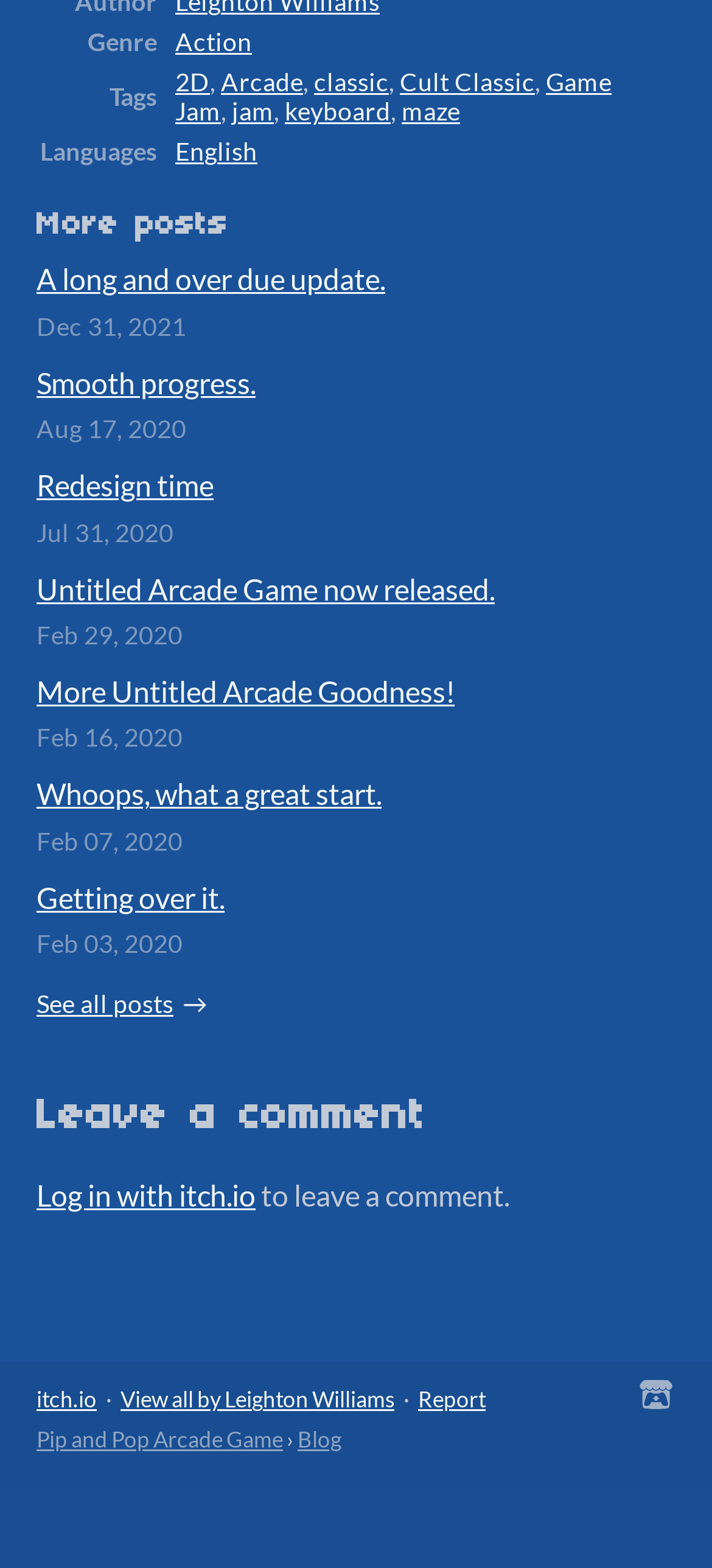Please identify the bounding box coordinates of the clickable element to fulfill the following instruction: "Click on the 'Action' link". The coordinates should be four float numbers between 0 and 1, i.e., [left, top, right, bottom].

[0.246, 0.018, 0.354, 0.036]